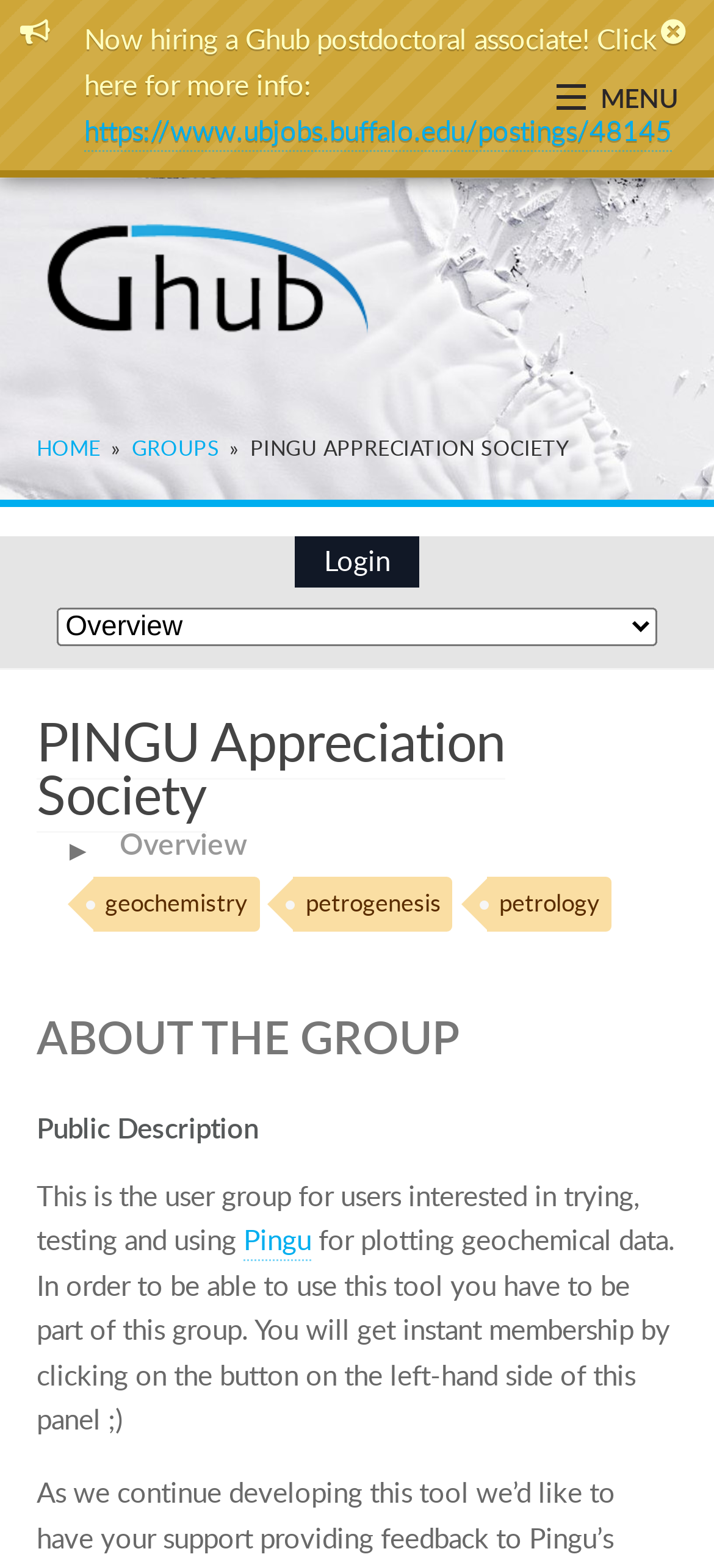Please find the bounding box for the UI component described as follows: "parent_node: MENU".

[0.779, 0.05, 0.821, 0.074]